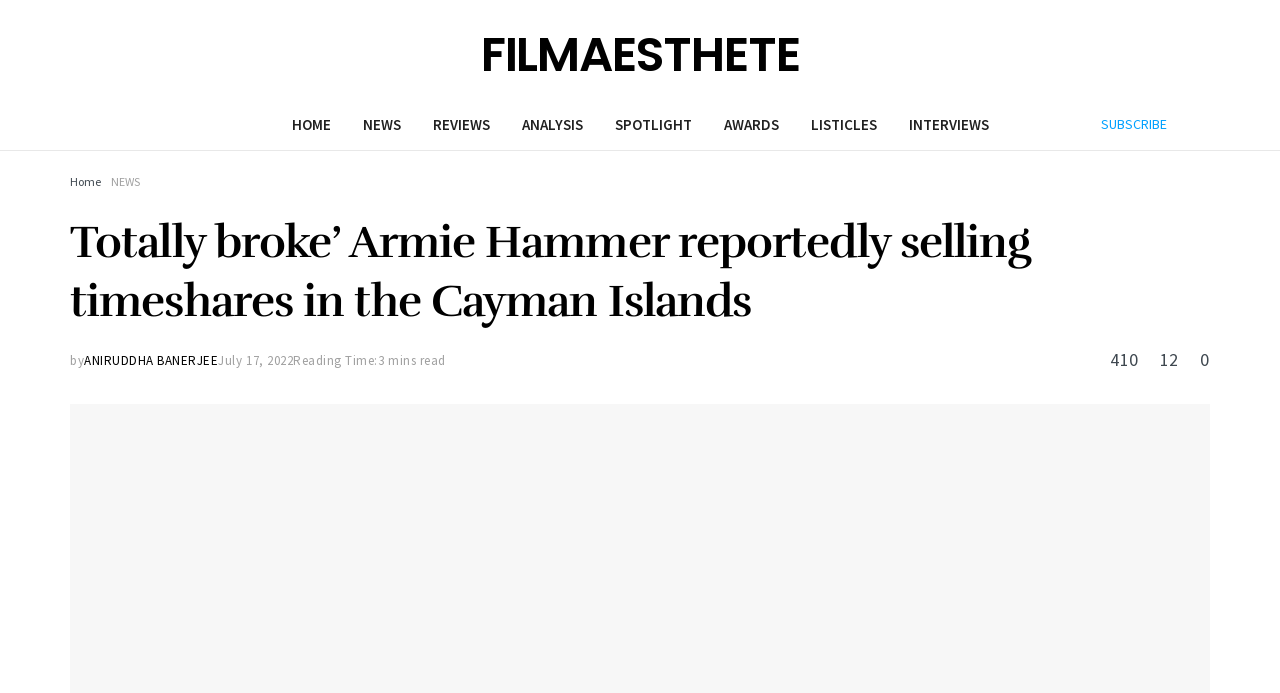Determine the bounding box coordinates of the region to click in order to accomplish the following instruction: "view ANALYSIS". Provide the coordinates as four float numbers between 0 and 1, specifically [left, top, right, bottom].

[0.395, 0.144, 0.468, 0.216]